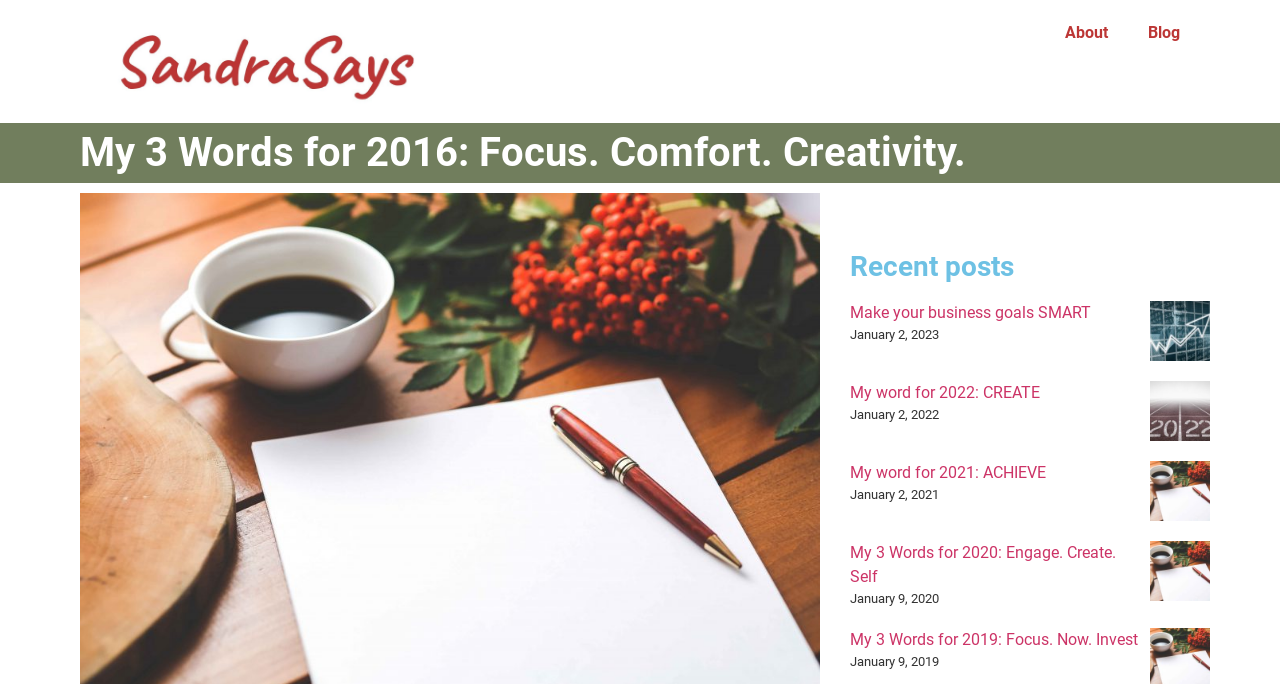Can you identify the bounding box coordinates of the clickable region needed to carry out this instruction: 'Click the SandraSays logo'? The coordinates should be four float numbers within the range of 0 to 1, stated as [left, top, right, bottom].

[0.062, 0.015, 0.344, 0.165]